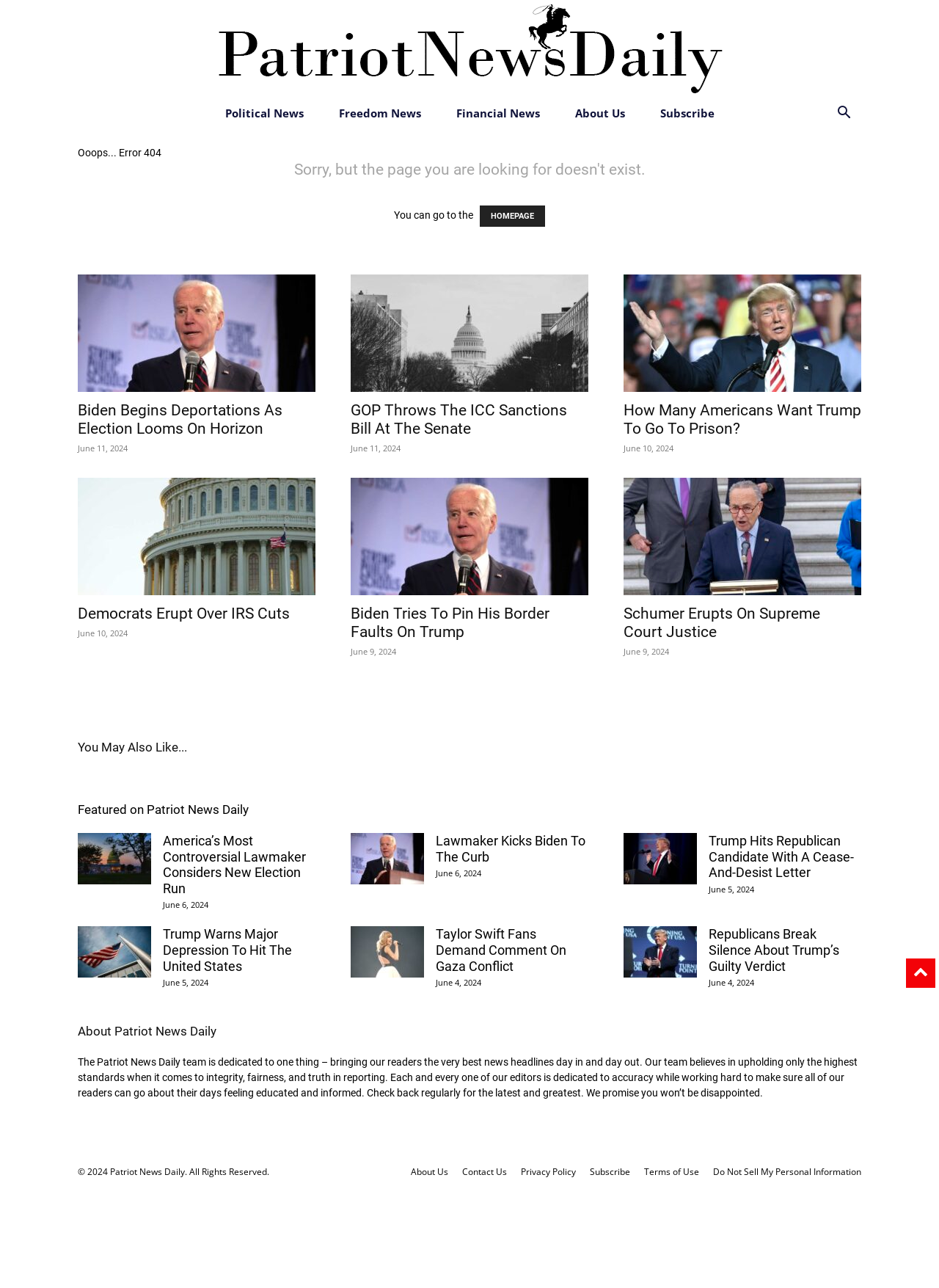Given the element description Patriot News Daily, specify the bounding box coordinates of the corresponding UI element in the format (top-left x, top-left y, bottom-right x, bottom-right y). All values must be between 0 and 1.

[0.0, 0.002, 1.0, 0.074]